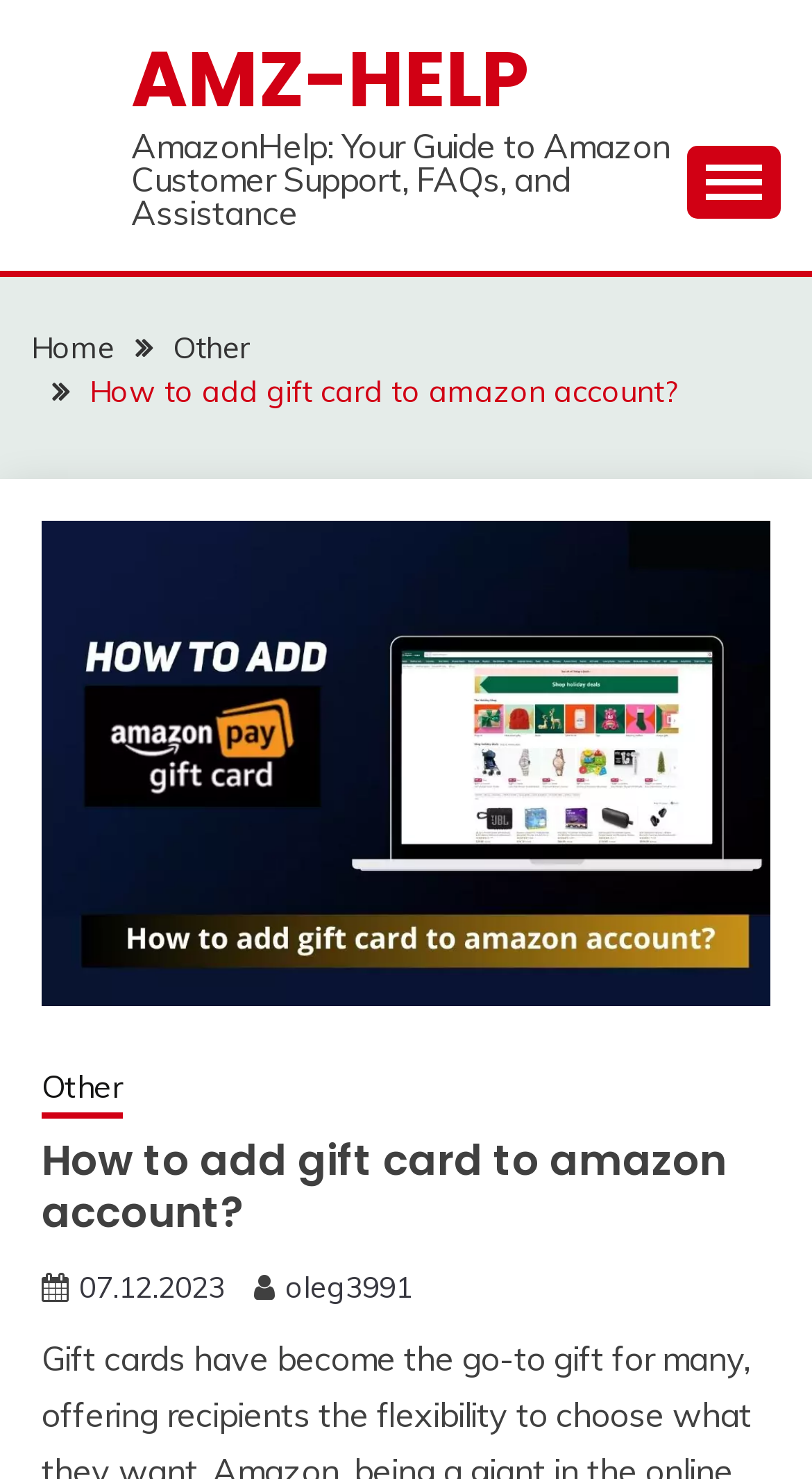Identify the bounding box coordinates of the section to be clicked to complete the task described by the following instruction: "Check the post date". The coordinates should be four float numbers between 0 and 1, formatted as [left, top, right, bottom].

[0.097, 0.858, 0.277, 0.883]